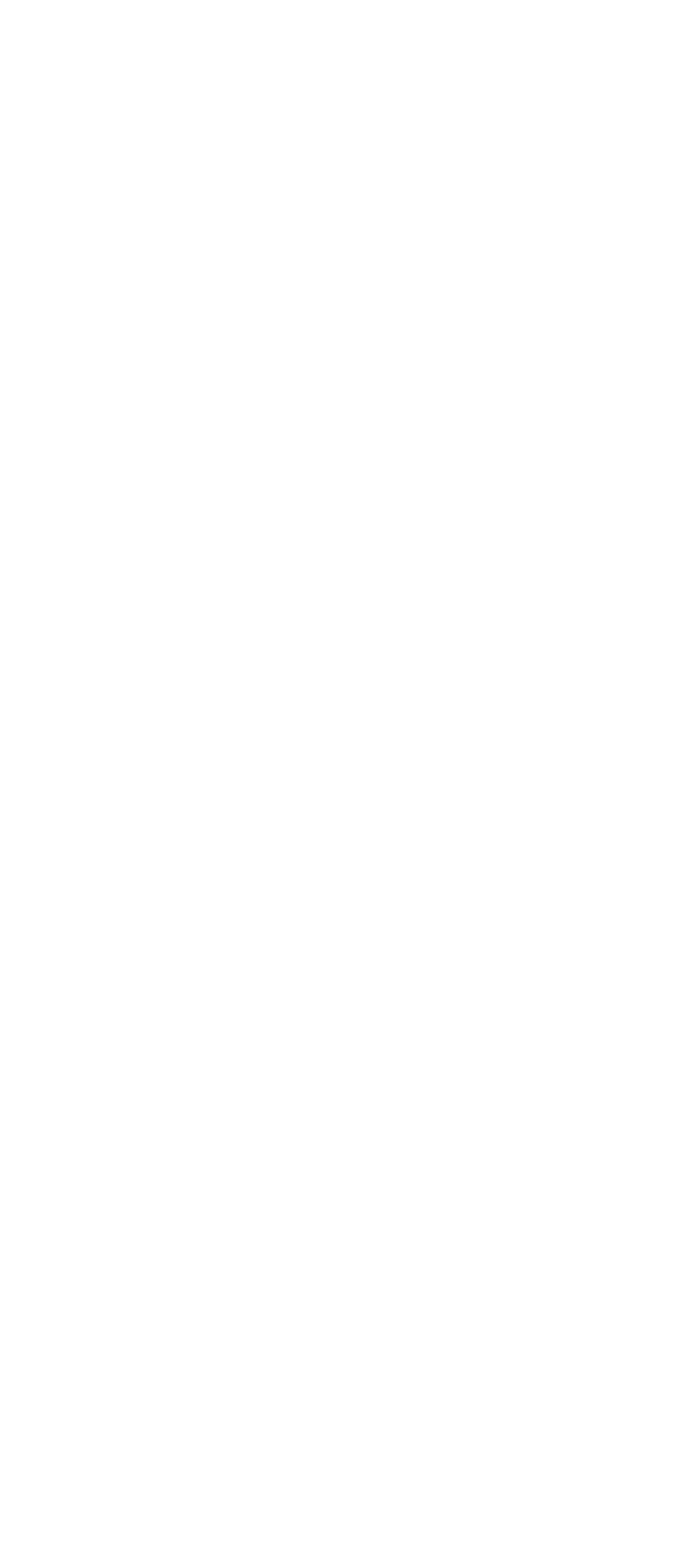Please predict the bounding box coordinates of the element's region where a click is necessary to complete the following instruction: "check Kat – Safe Haven Marketing Campaign Case Study". The coordinates should be represented by four float numbers between 0 and 1, i.e., [left, top, right, bottom].

[0.421, 0.705, 0.941, 0.745]